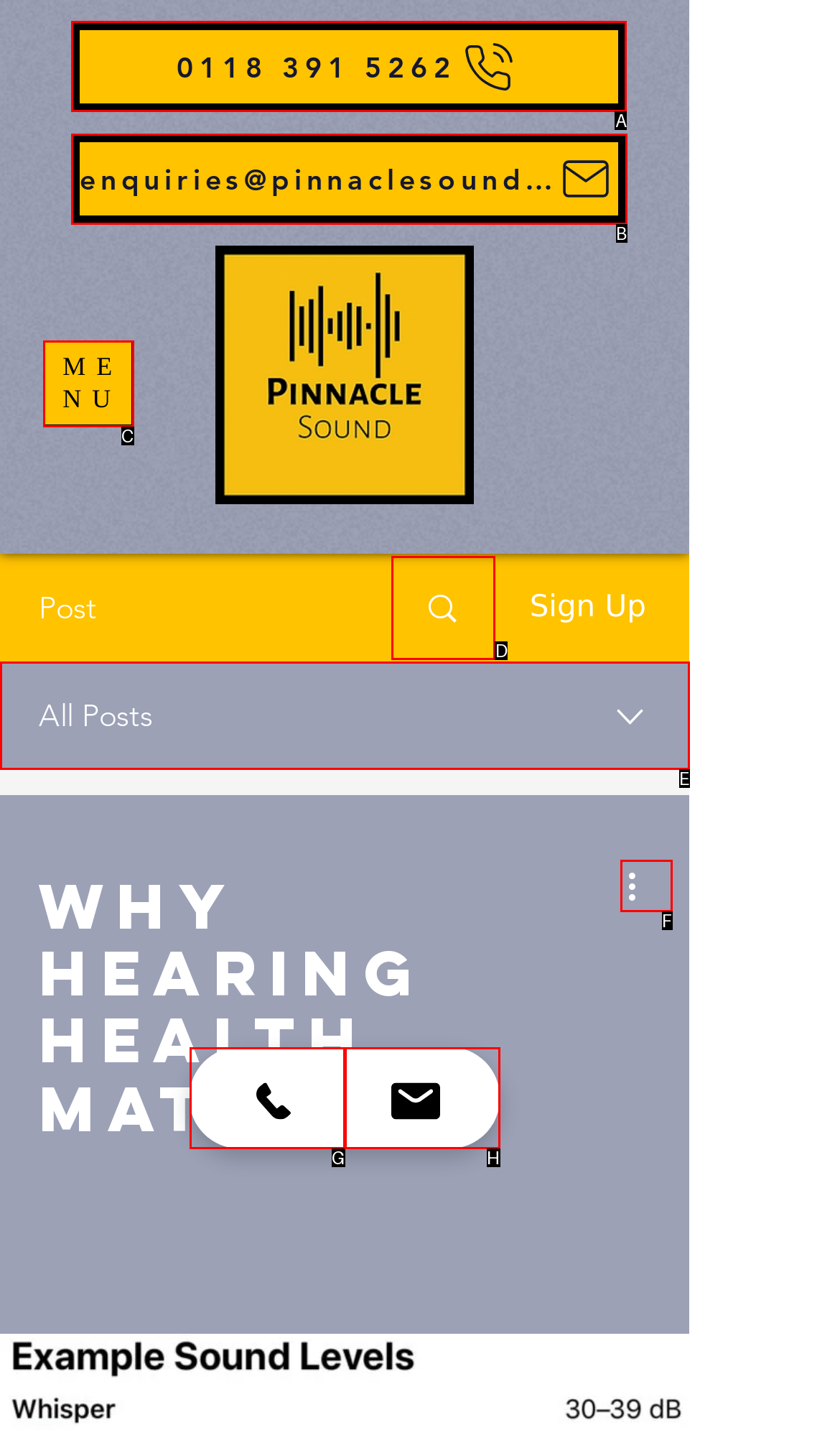Which HTML element should be clicked to fulfill the following task: Call 0118 391 5262?
Reply with the letter of the appropriate option from the choices given.

A